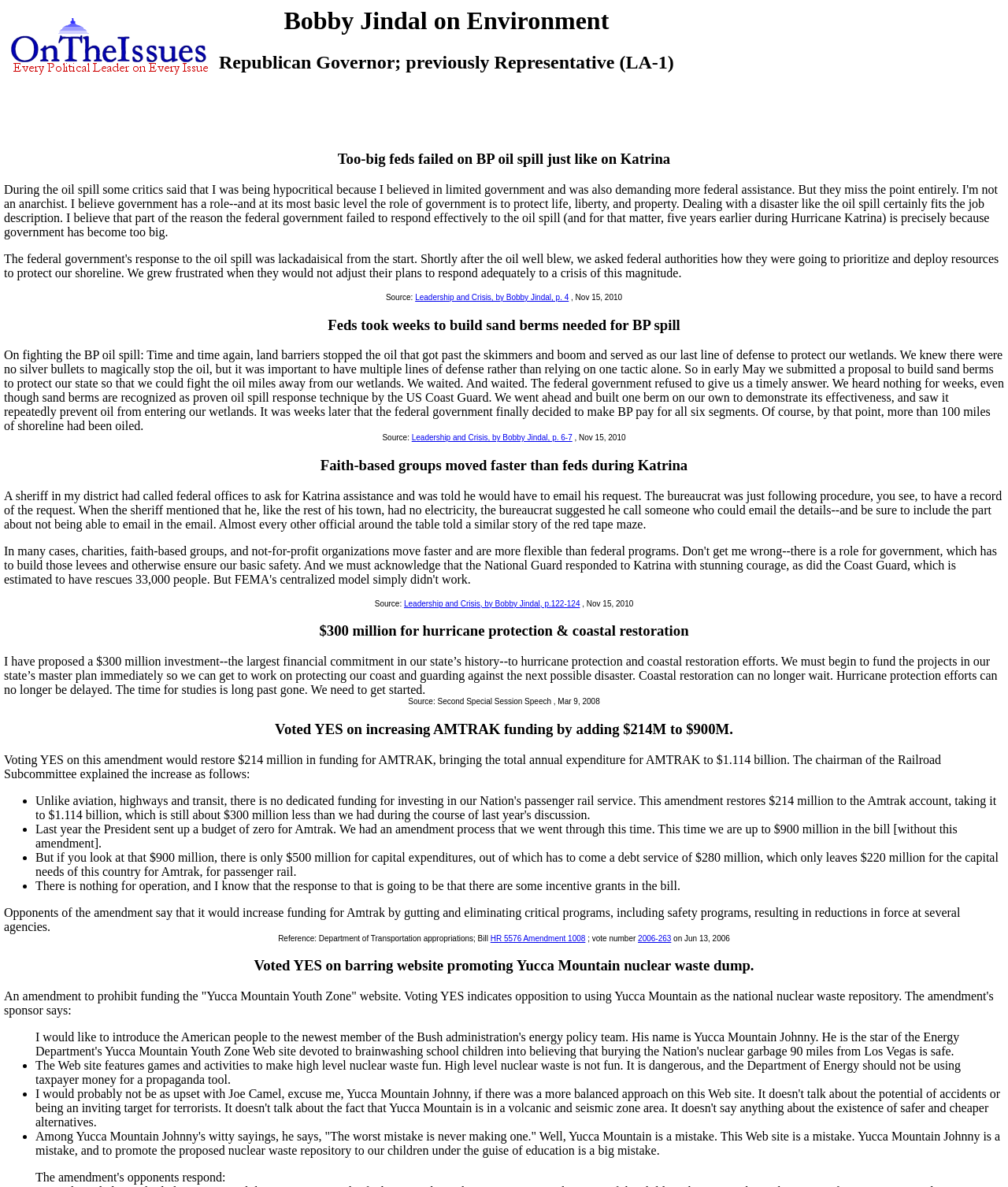Extract the primary headline from the webpage and present its text.

Bobby Jindal on Environment